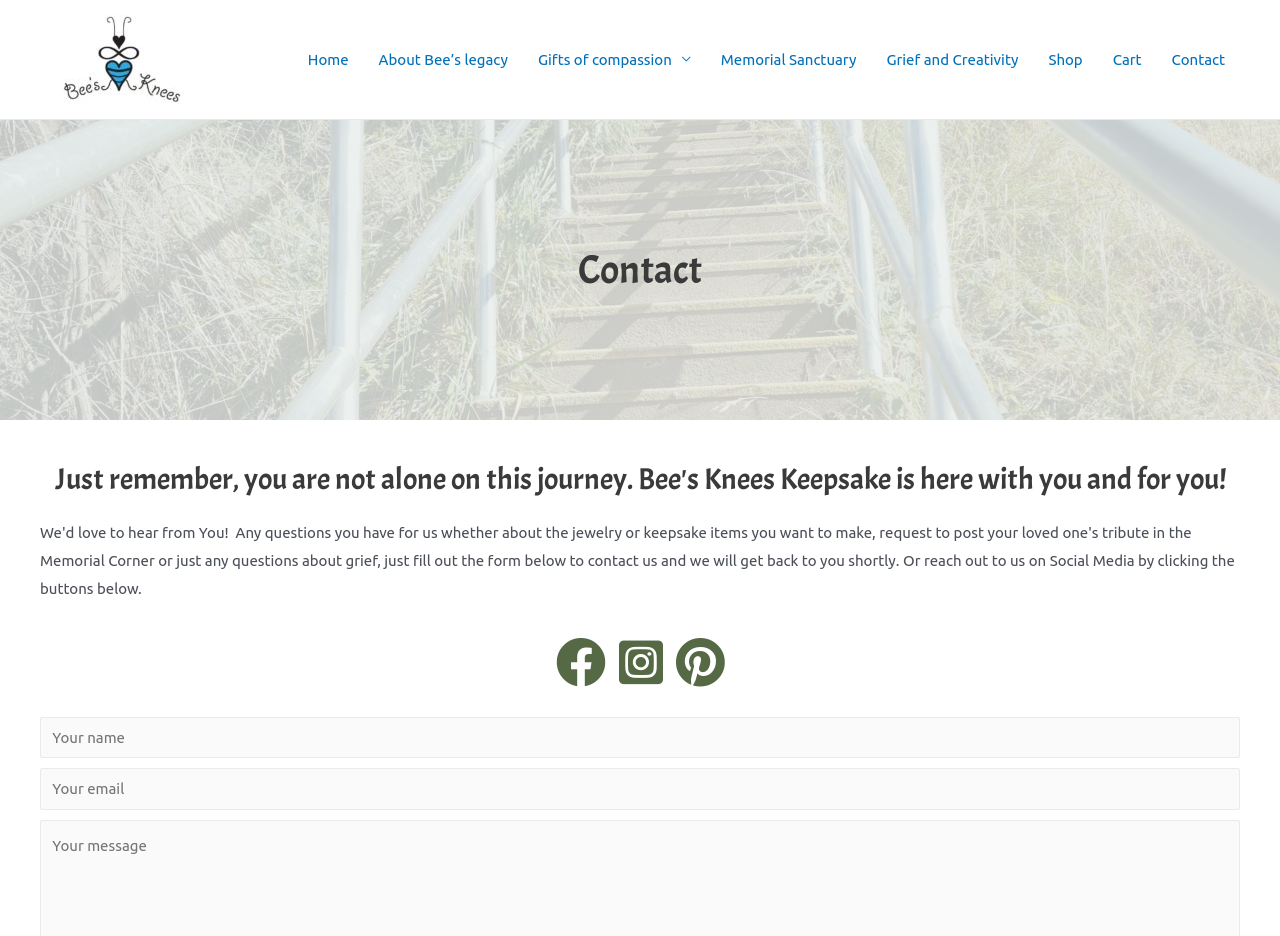Answer this question in one word or a short phrase: How many textboxes are available on the contact page?

2